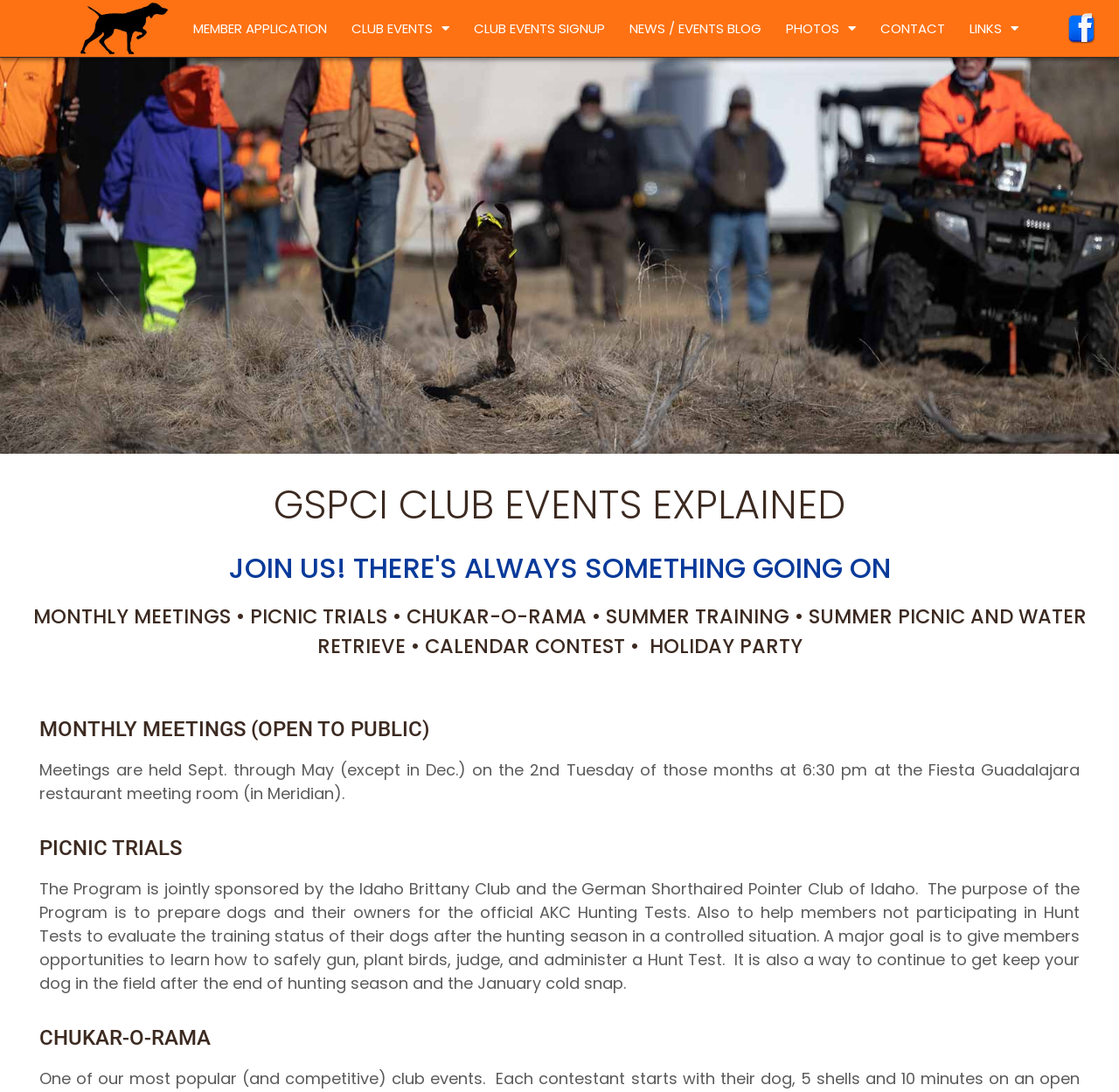Describe the entire webpage, focusing on both content and design.

The webpage is about the GSPCI Club Events, with a focus on explaining the various events and activities offered by the club. At the top of the page, there is a navigation menu with links to different sections, including "MEMBER APPLICATION", "CLUB EVENTS", "NEWS / EVENTS BLOG", "PHOTOS", "CONTACT", and "LINKS". 

Below the navigation menu, there is a heading that reads "GSPCI CLUB EVENTS EXPLAINED" followed by a subheading "JOIN US! THERE'S ALWAYS SOMETHING GOING ON". This subheading is also a clickable link. 

The main content of the page is divided into sections, each with its own heading. The first section is about "MONTHLY MEETINGS", which are open to the public and held on the 2nd Tuesday of each month from September to May. The section provides details about the meeting location and time. 

The next section is about "PICNIC TRIALS", which is a program jointly sponsored by the Idaho Brittany Club and the German Shorthaired Pointer Club of Idaho. This section provides a detailed description of the program's purpose and goals. 

Finally, there is a section about "CHUKAR-O-RAMA", but it does not provide any additional information beyond the heading.